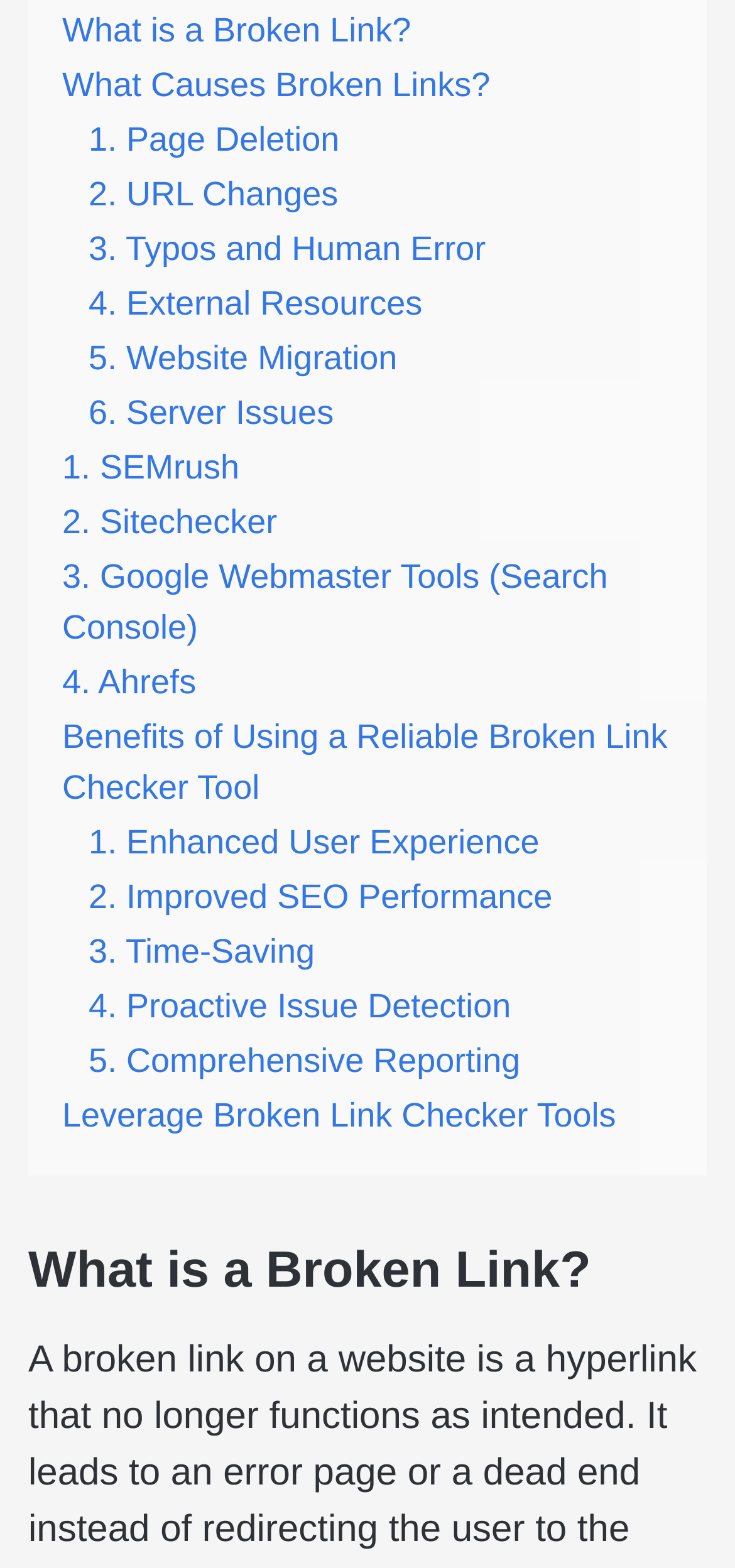How many tools are mentioned for checking broken links?
Look at the screenshot and respond with a single word or phrase.

4